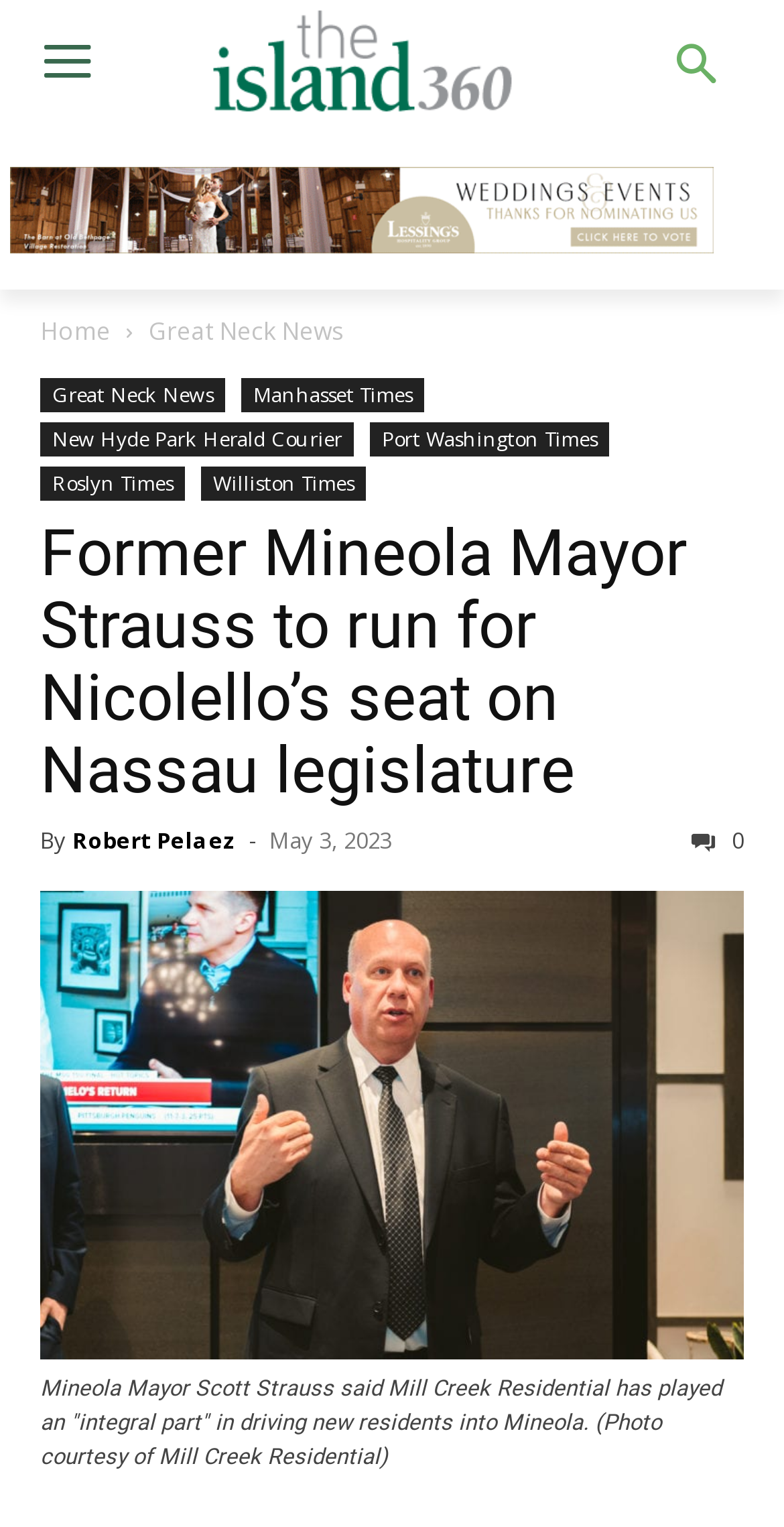Determine the bounding box for the described HTML element: "Port Washington Times". Ensure the coordinates are four float numbers between 0 and 1 in the format [left, top, right, bottom].

[0.472, 0.277, 0.777, 0.299]